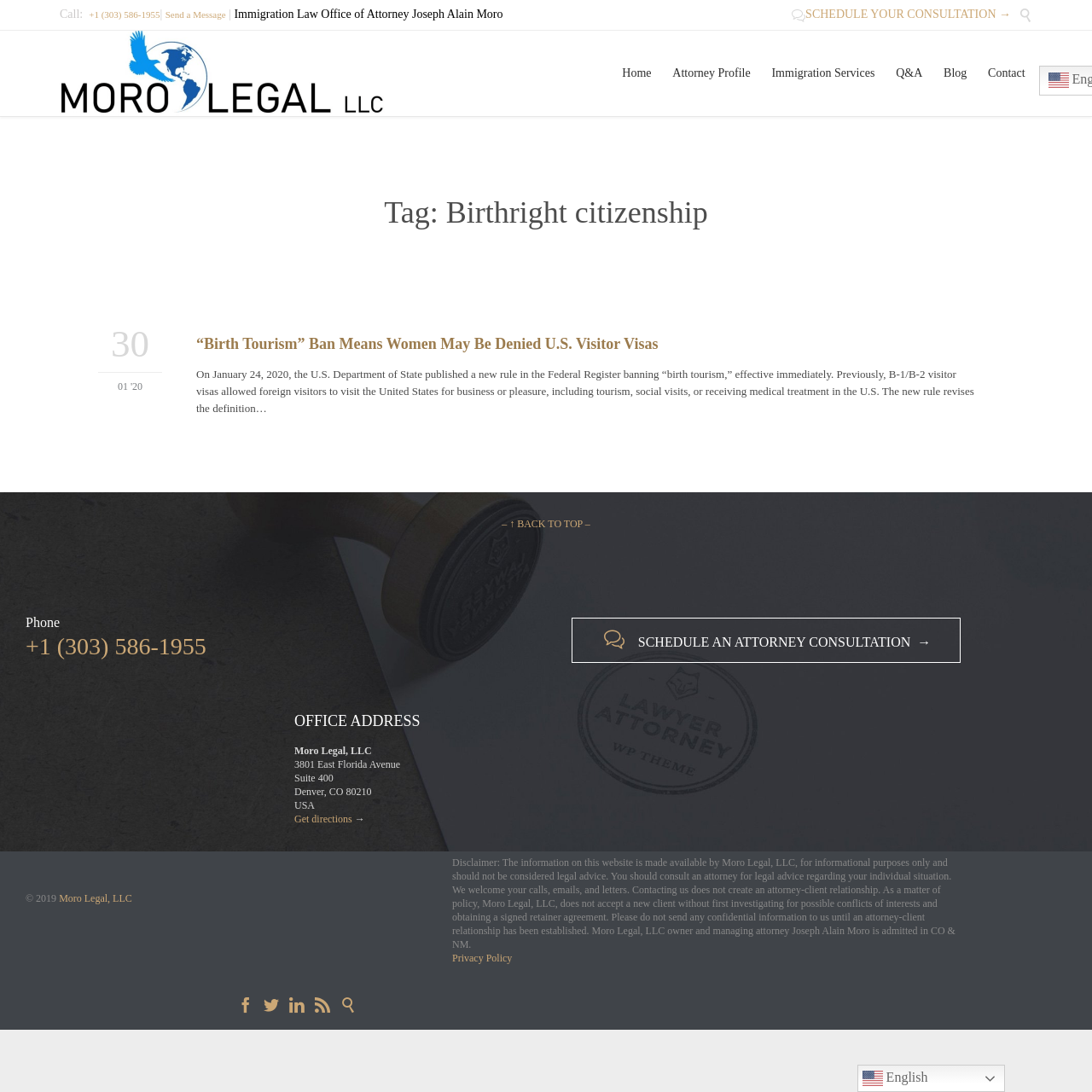Find the primary header on the webpage and provide its text.

Tag: Birthright citizenship